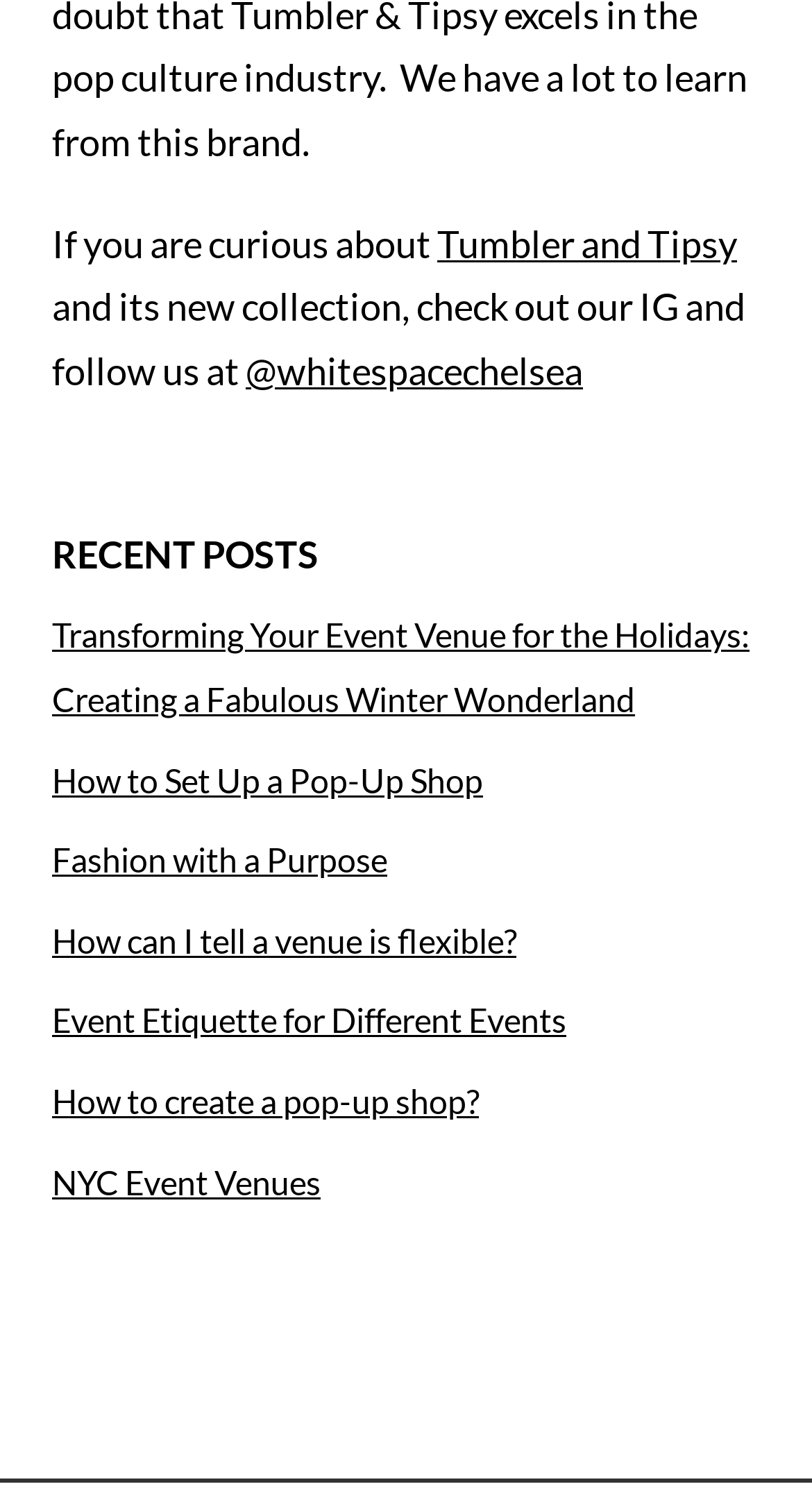Specify the bounding box coordinates of the area that needs to be clicked to achieve the following instruction: "Explore NYC Event Venues".

[0.064, 0.779, 0.395, 0.805]